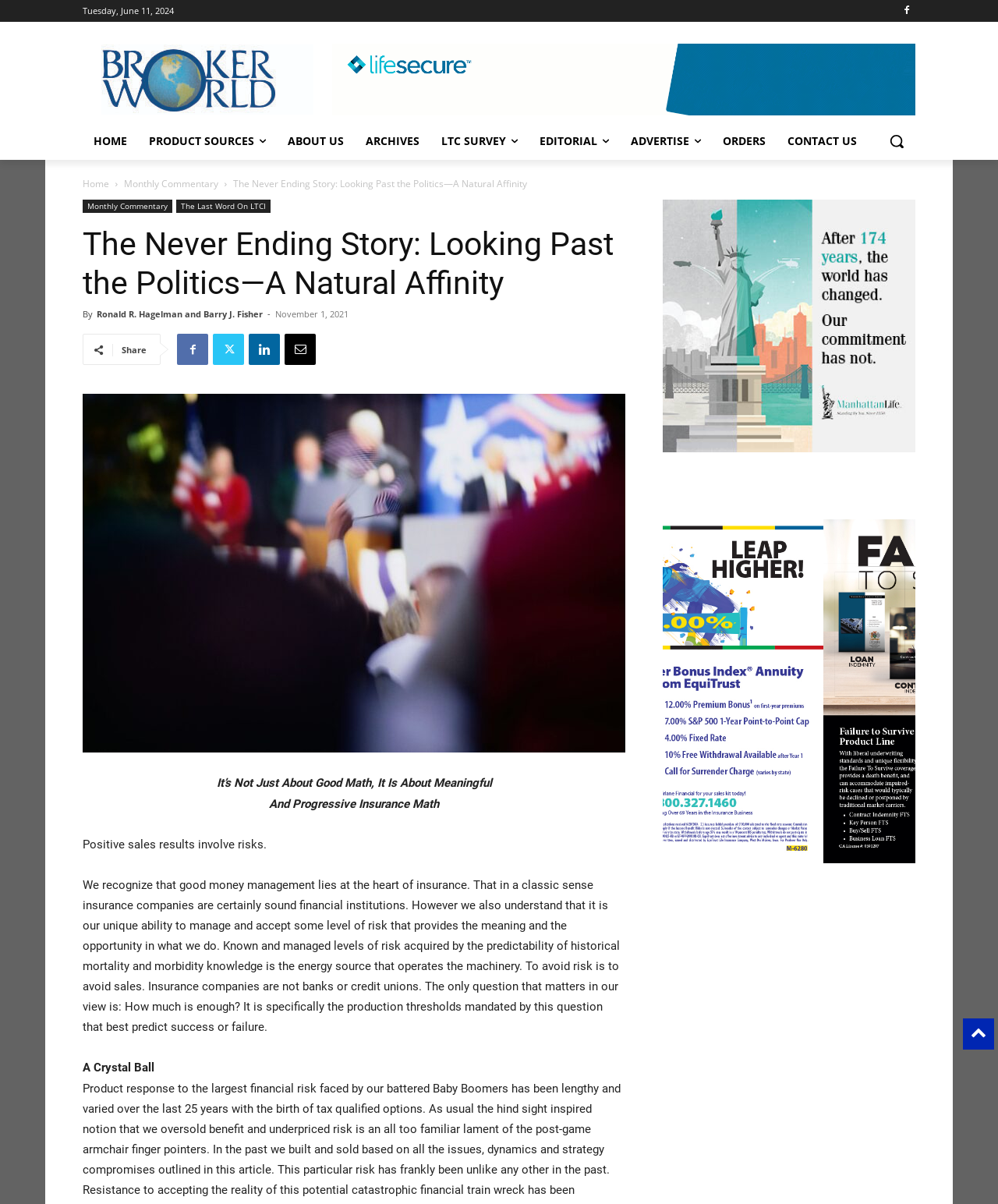What is the title of the article on the webpage? Look at the image and give a one-word or short phrase answer.

The Never Ending Story: Looking Past the Politics—A Natural Affinity